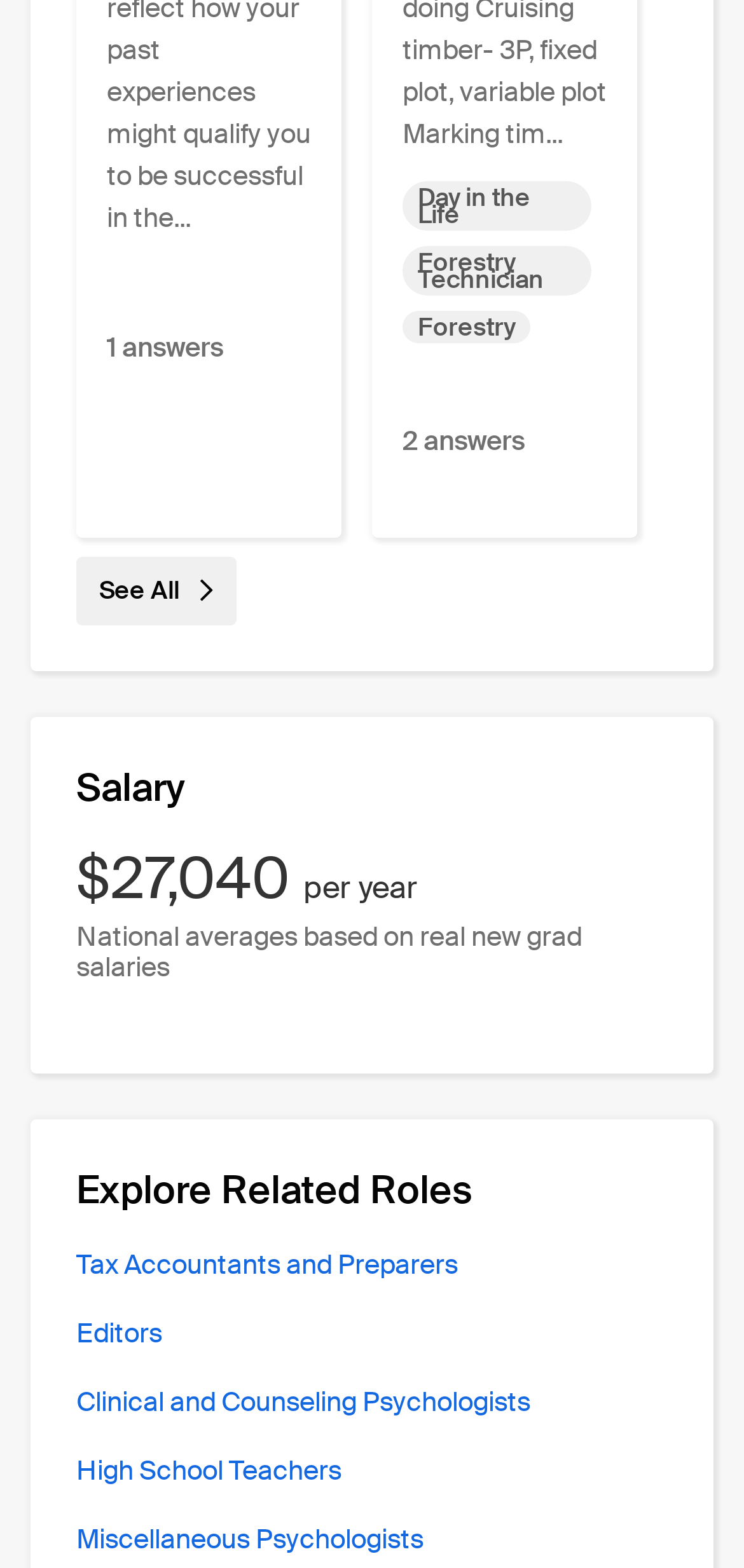What is the source of the salary data?
Answer the question using a single word or phrase, according to the image.

National averages based on real new grad salaries